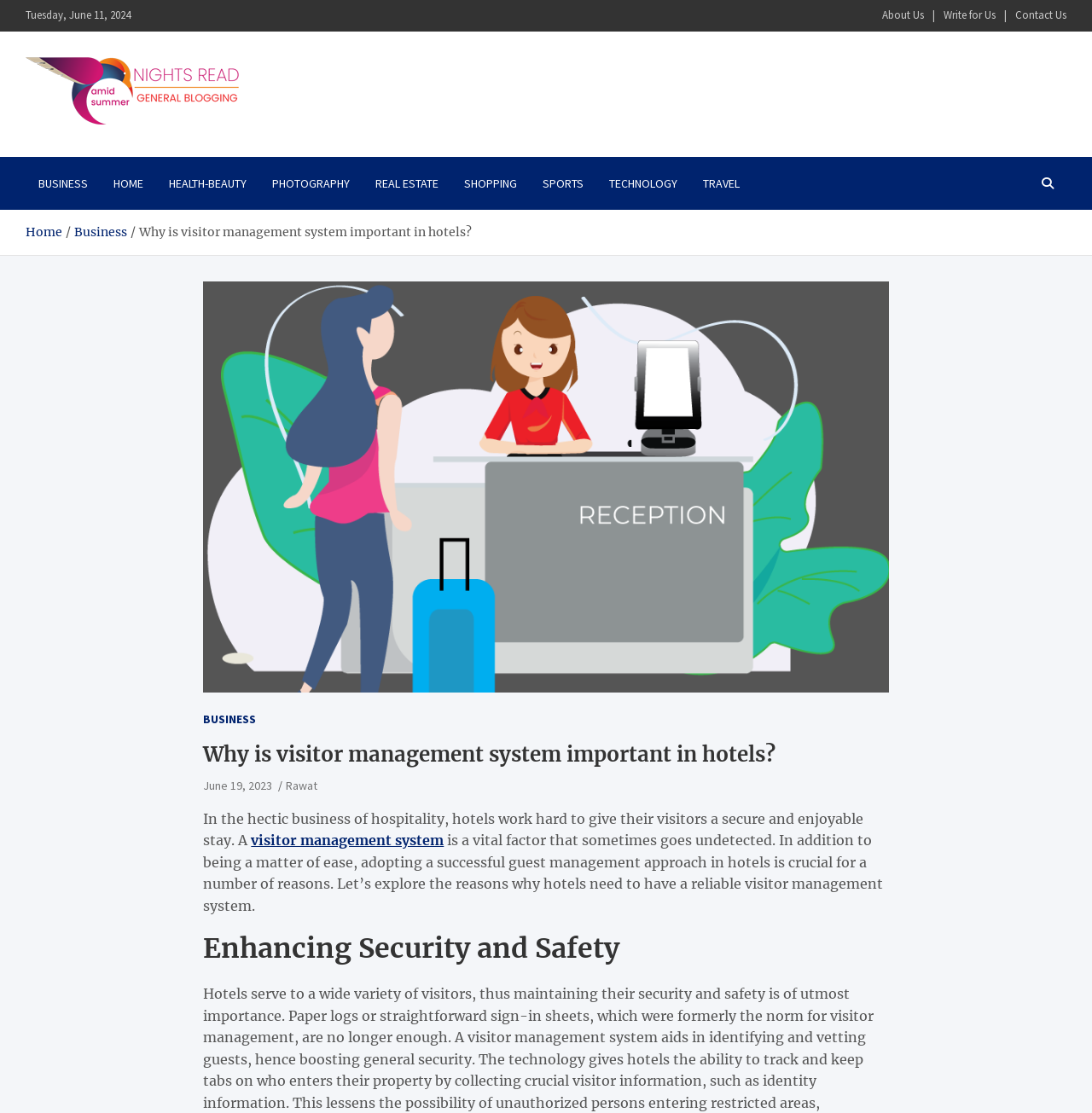What is the date displayed at the top of the webpage?
Give a detailed explanation using the information visible in the image.

I found the date by looking at the top of the webpage, where I saw a static text element with the date 'Tuesday, June 11, 2024'.